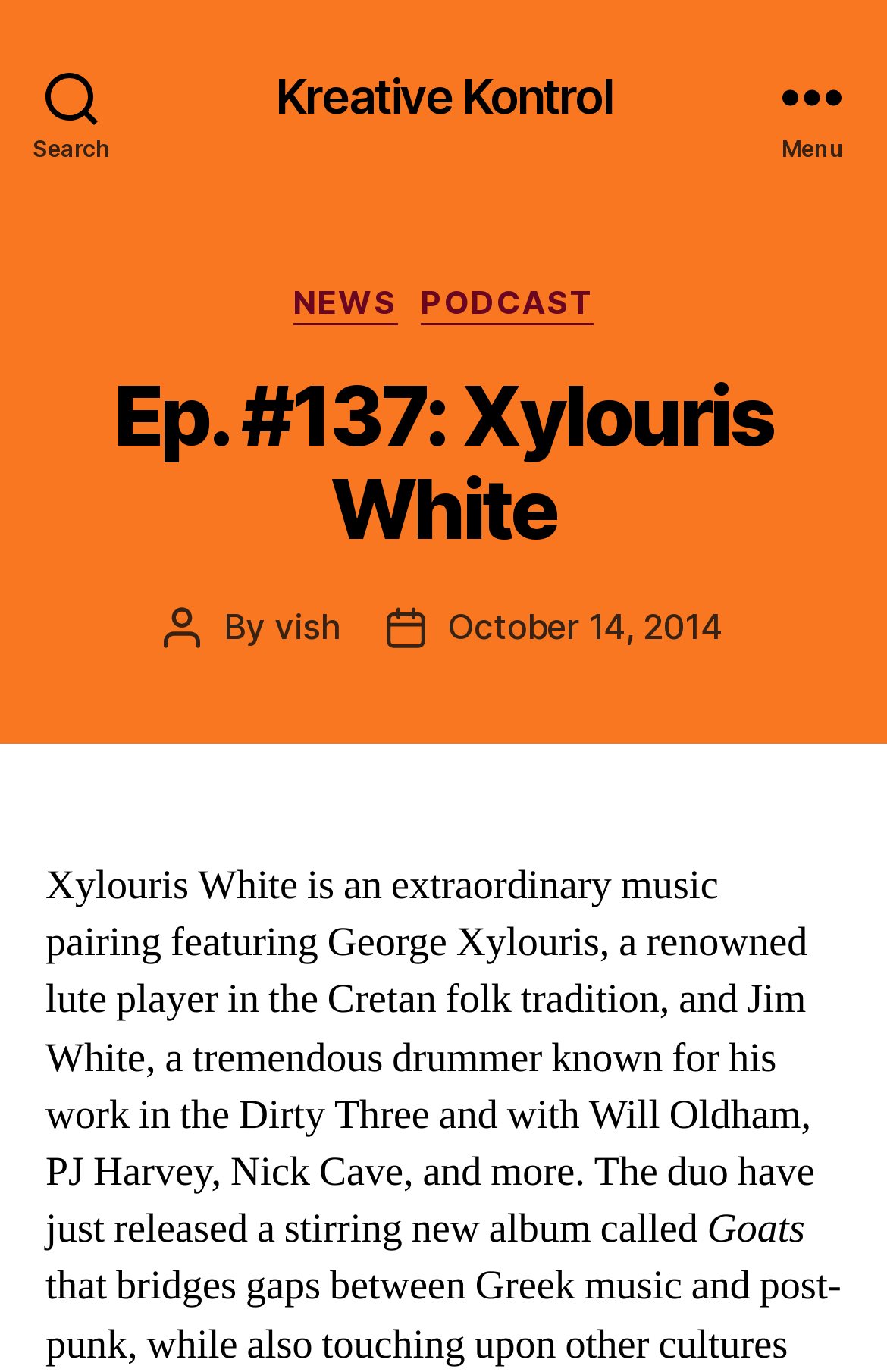Determine the bounding box coordinates of the UI element described below. Use the format (top-left x, top-left y, bottom-right x, bottom-right y) with floating point numbers between 0 and 1: Podcast

[0.474, 0.206, 0.67, 0.236]